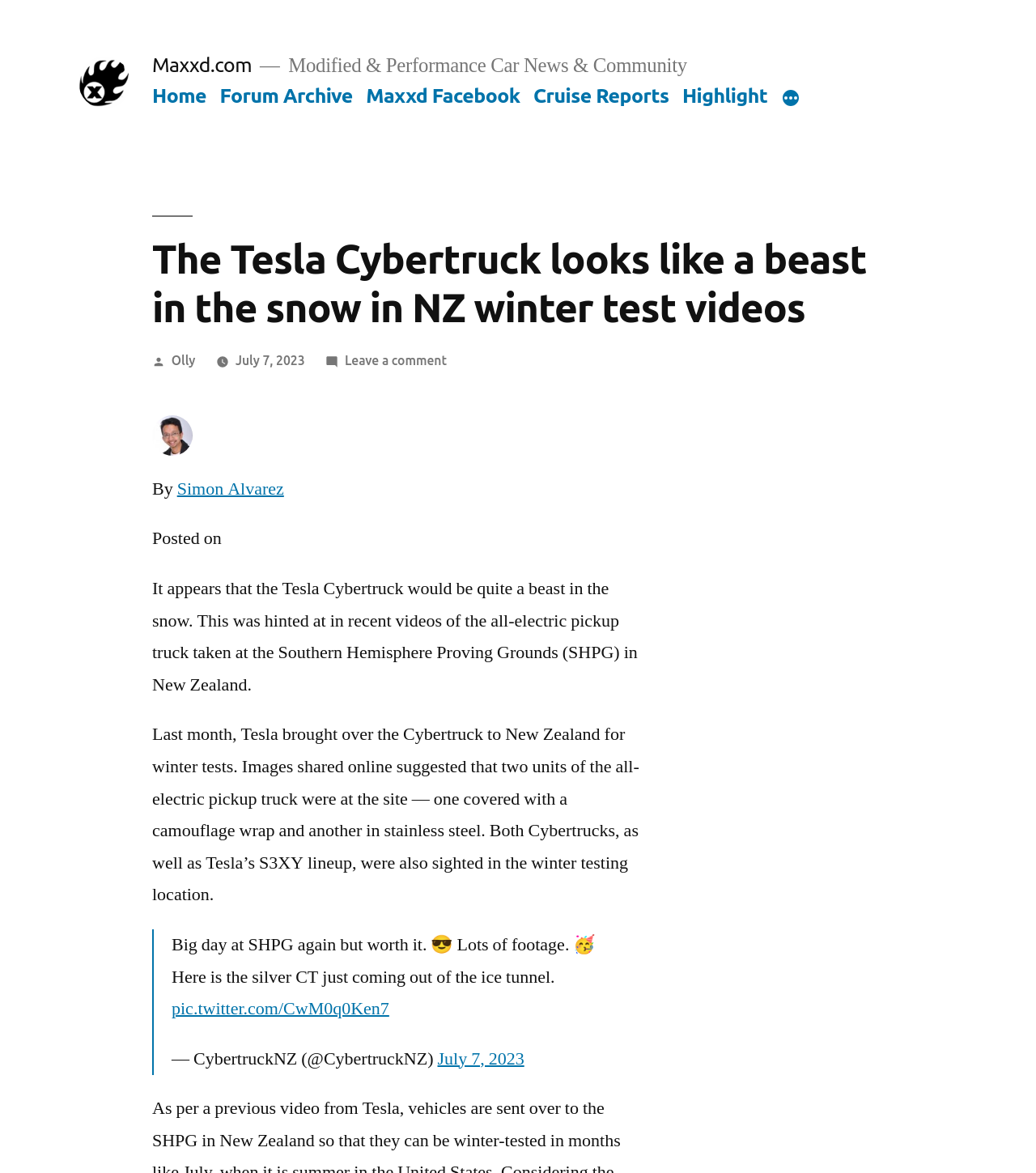Please identify the bounding box coordinates of the element's region that should be clicked to execute the following instruction: "Click on the 'Maxxd Facebook' link". The bounding box coordinates must be four float numbers between 0 and 1, i.e., [left, top, right, bottom].

[0.353, 0.072, 0.502, 0.091]